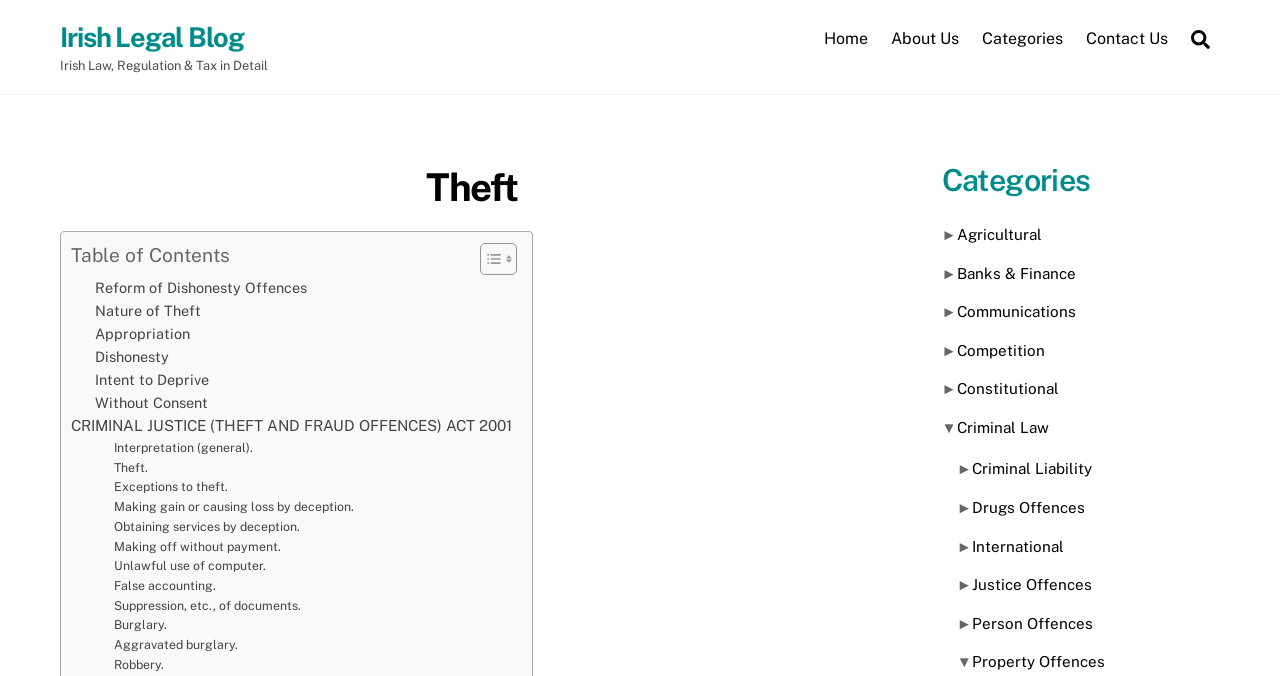Specify the bounding box coordinates (top-left x, top-left y, bottom-right x, bottom-right y) of the UI element in the screenshot that matches this description: Criminal Law

[0.747, 0.62, 0.819, 0.645]